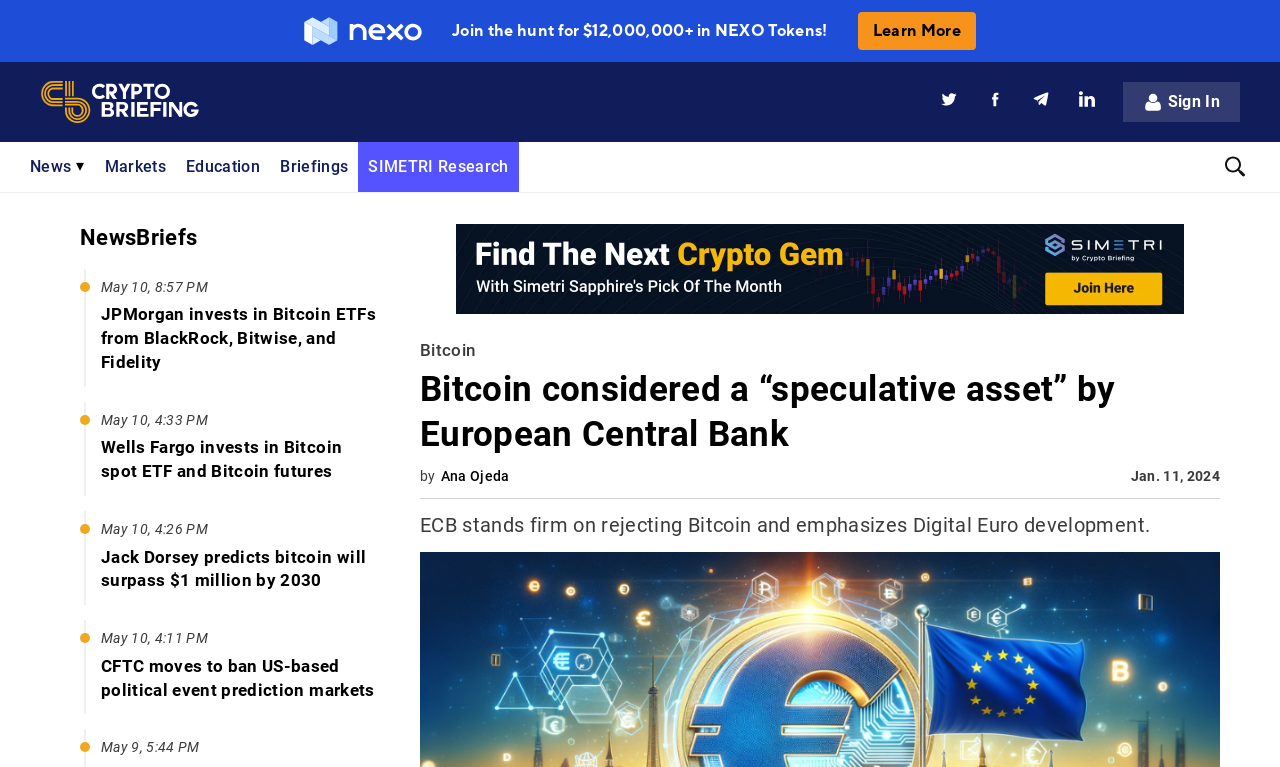Please study the image and answer the question comprehensively:
What is the name of the token mentioned in the banner?

I looked at the banner at the top of the webpage and found that it mentions a token called NEXO, with a call-to-action to join the hunt for $12,000,000+ in NEXO Tokens.